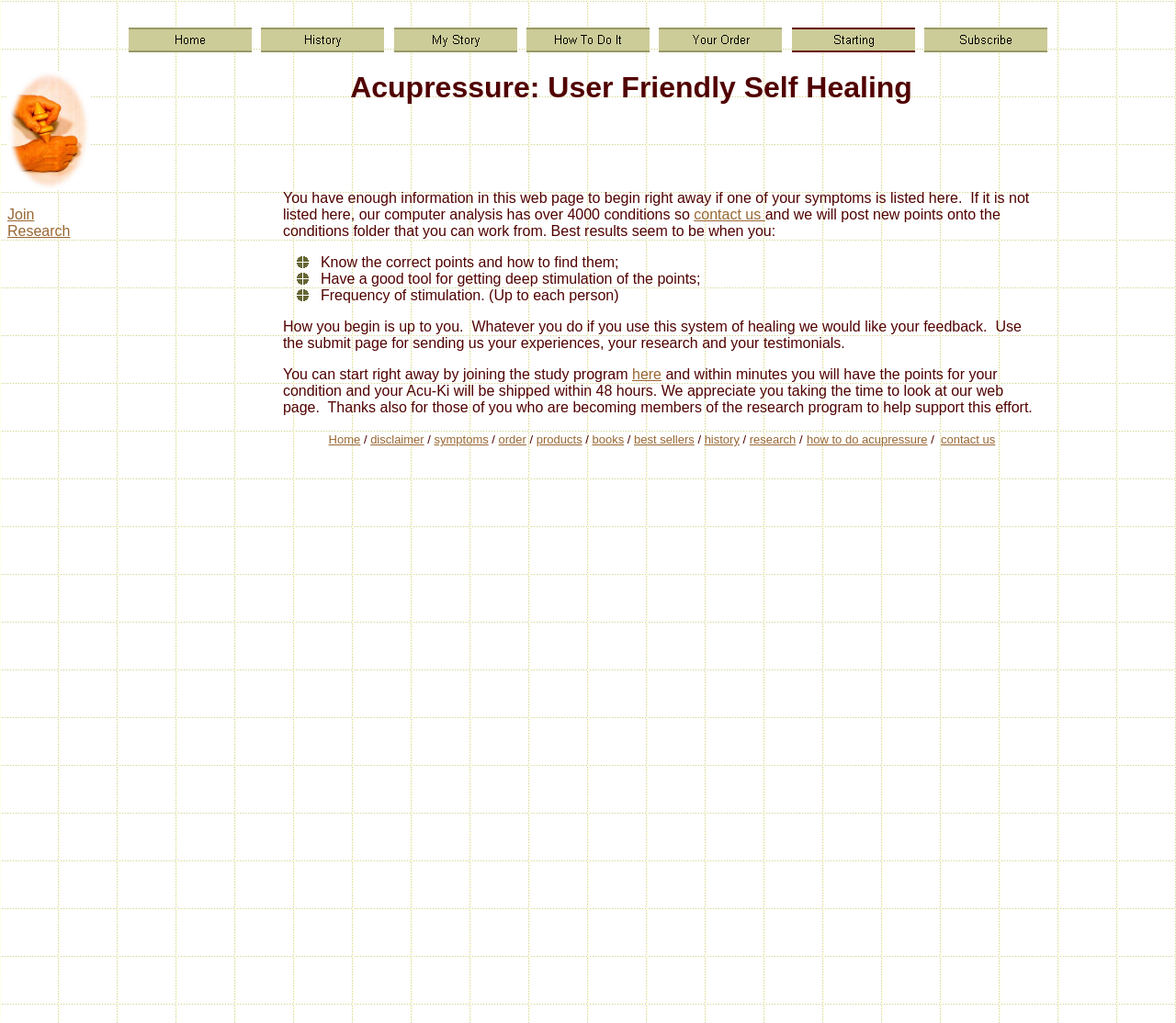Could you specify the bounding box coordinates for the clickable section to complete the following instruction: "View the disclaimer"?

[0.315, 0.423, 0.361, 0.436]